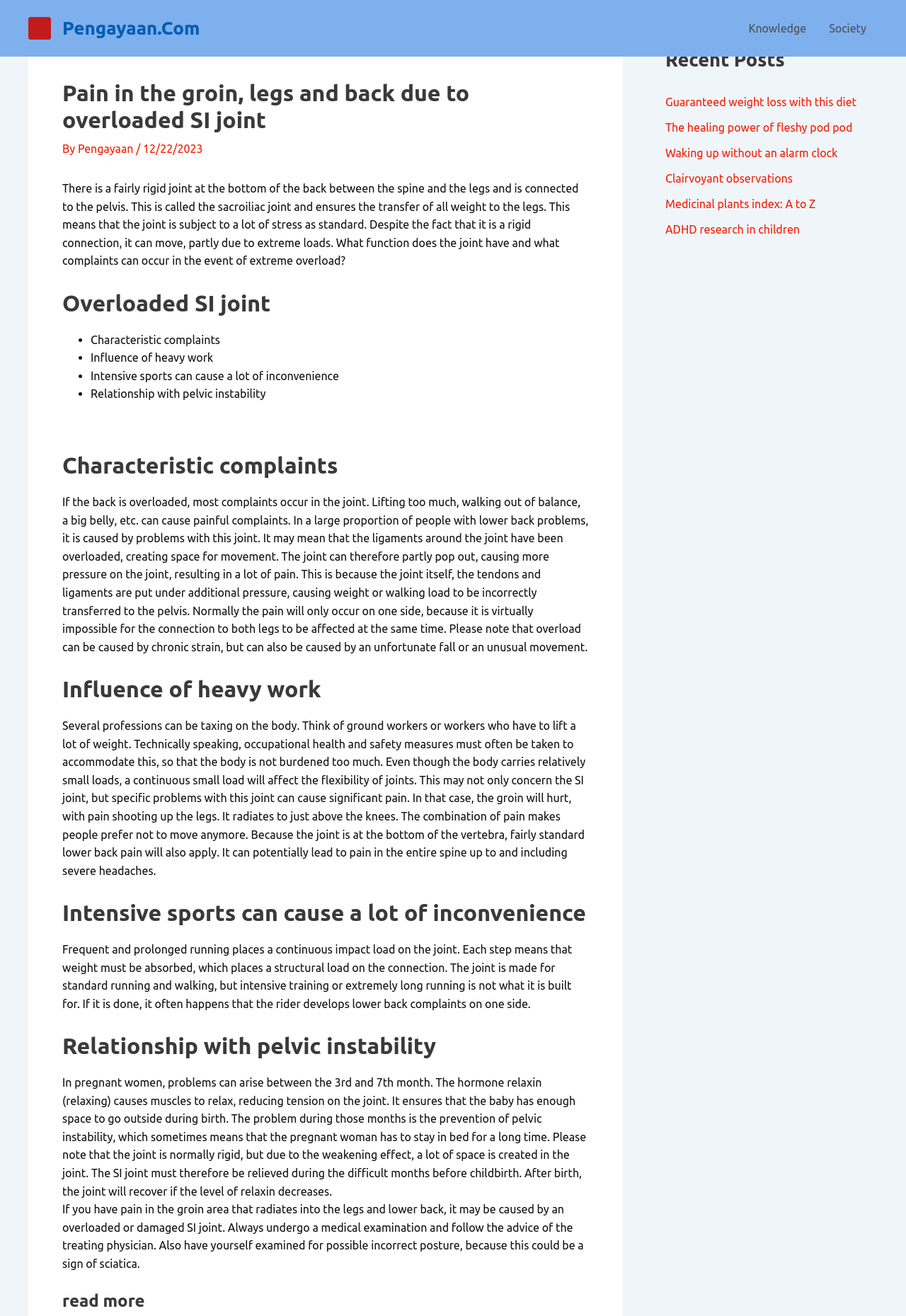Produce an extensive caption that describes everything on the webpage.

The webpage is about pain in the groin, legs, and back caused by an overloaded sacroiliac (SI) joint. At the top, there is a logo and a link to "Pengayaan.Com" on the left side, and a navigation menu on the right side with links to "Knowledge" and "Society". 

Below the navigation menu, there is a header section with a heading that reads "Pain in the groin, legs and back due to overloaded SI joint" followed by the author's name "Pengayaan" and the date "12/22/2023". 

The main content of the webpage is divided into sections, each with a heading. The first section explains the function of the SI joint and how it can be overloaded, leading to complaints such as pain in the groin, legs, and back. 

The subsequent sections discuss characteristic complaints, the influence of heavy work, intensive sports, and the relationship with pelvic instability. Each section provides detailed information on how these factors can affect the SI joint and cause pain. 

On the right side of the webpage, there is a complementary section with a heading "Recent Posts" that lists several links to other articles, including "Guaranteed weight loss with this diet", "The healing power of fleshy pod pod", and "Medicinal plants index: A to Z". 

At the bottom of the webpage, there is a final section with a heading "read more" and a concluding paragraph that advises readers to seek medical attention if they experience pain in the groin area that radiates into the legs and lower back.